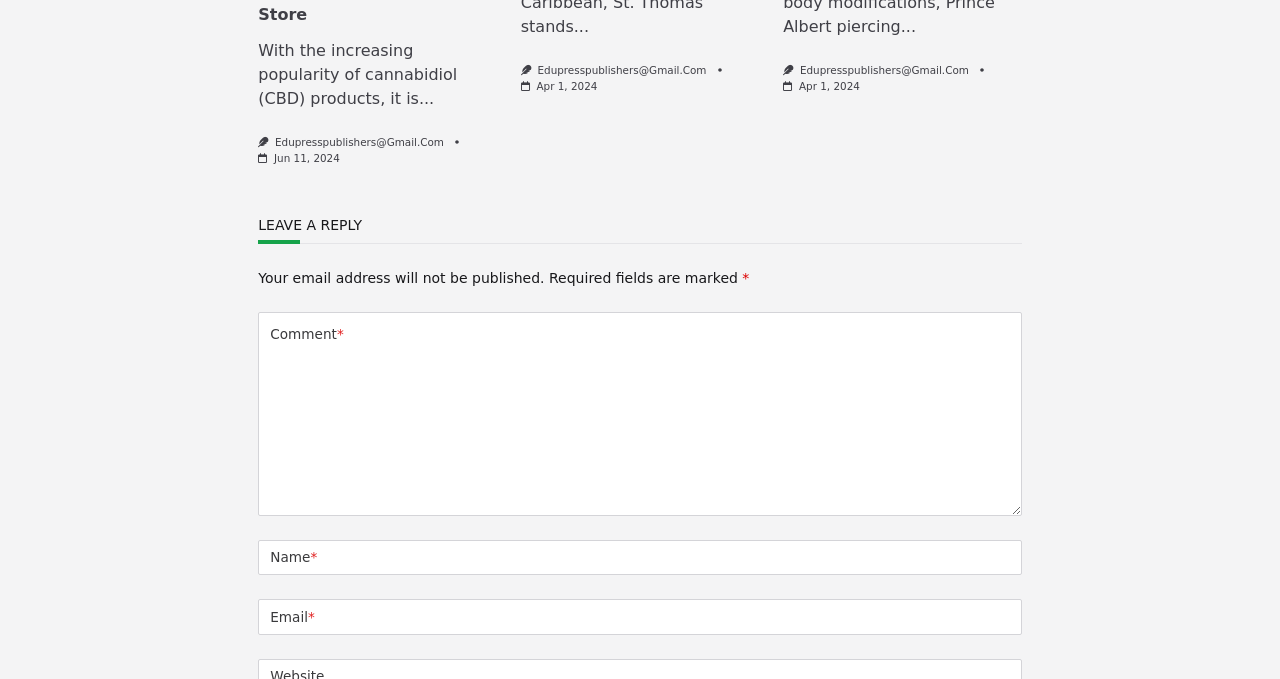Determine the bounding box coordinates of the clickable region to follow the instruction: "Input your name".

[0.202, 0.795, 0.798, 0.847]